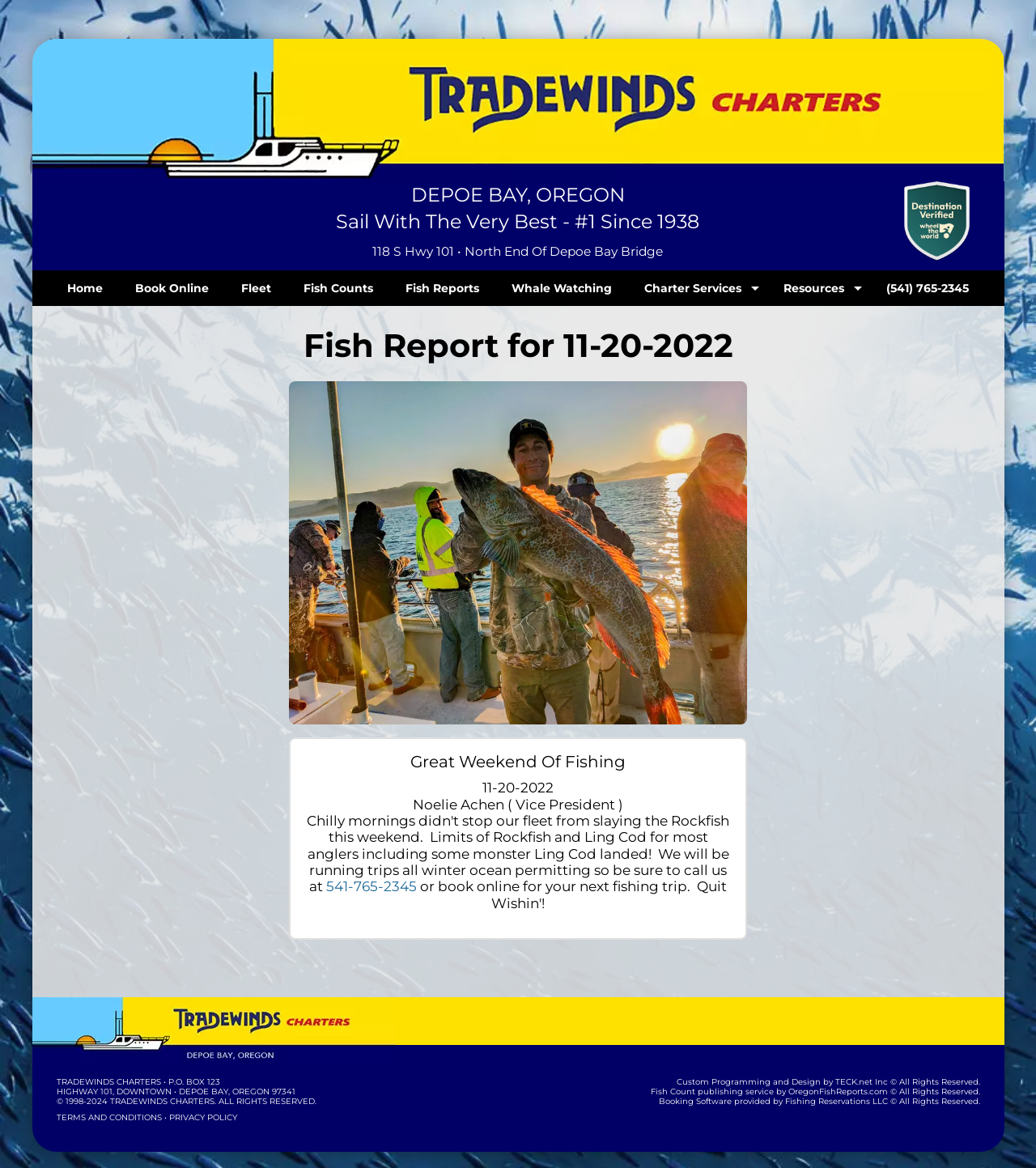Provide a short answer to the following question with just one word or phrase: What is the address of the charter company?

118 S Hwy 101, Depoe Bay, OR 97341